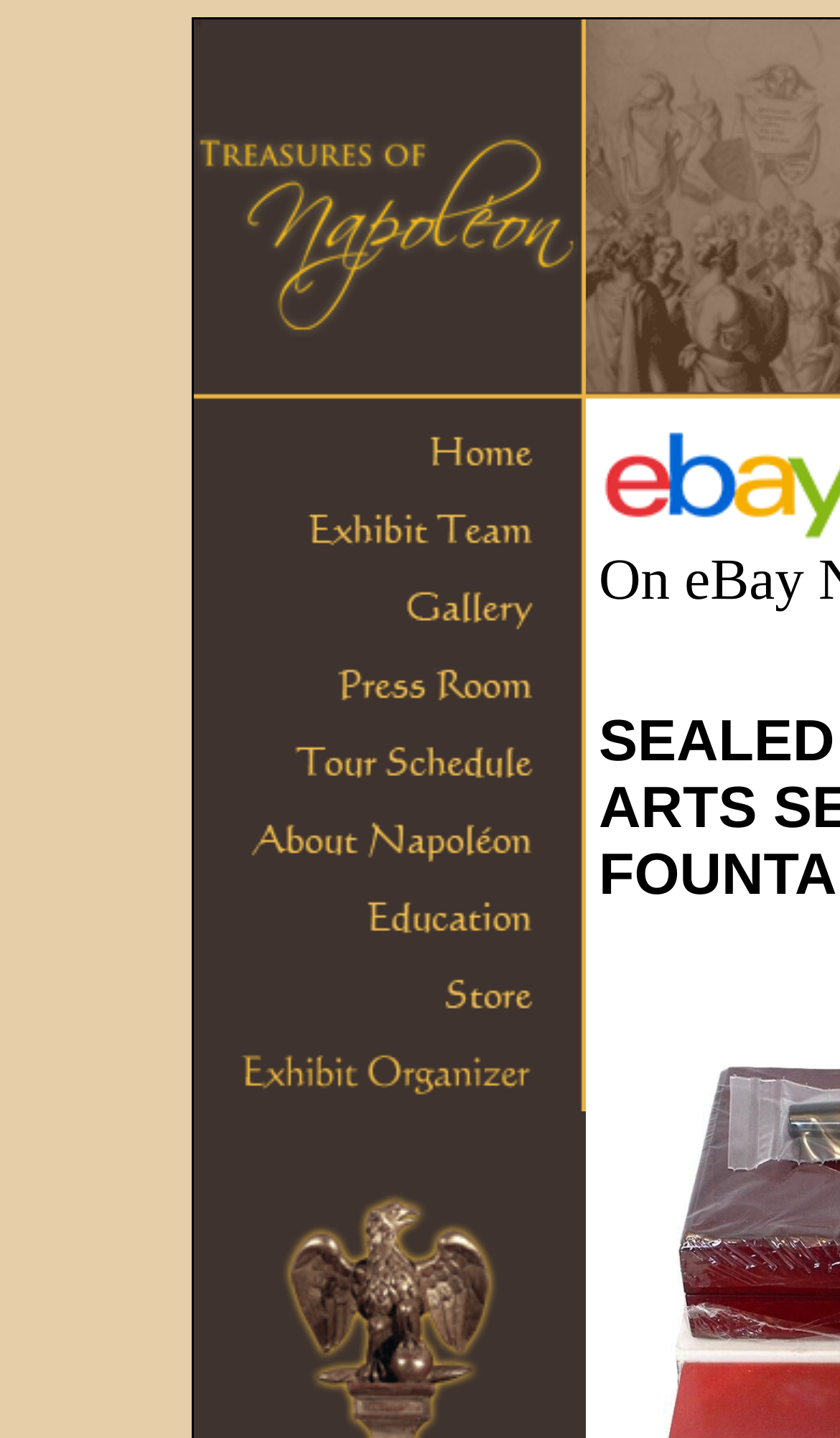Respond with a single word or phrase to the following question: What is the style of the webpage?

Formal